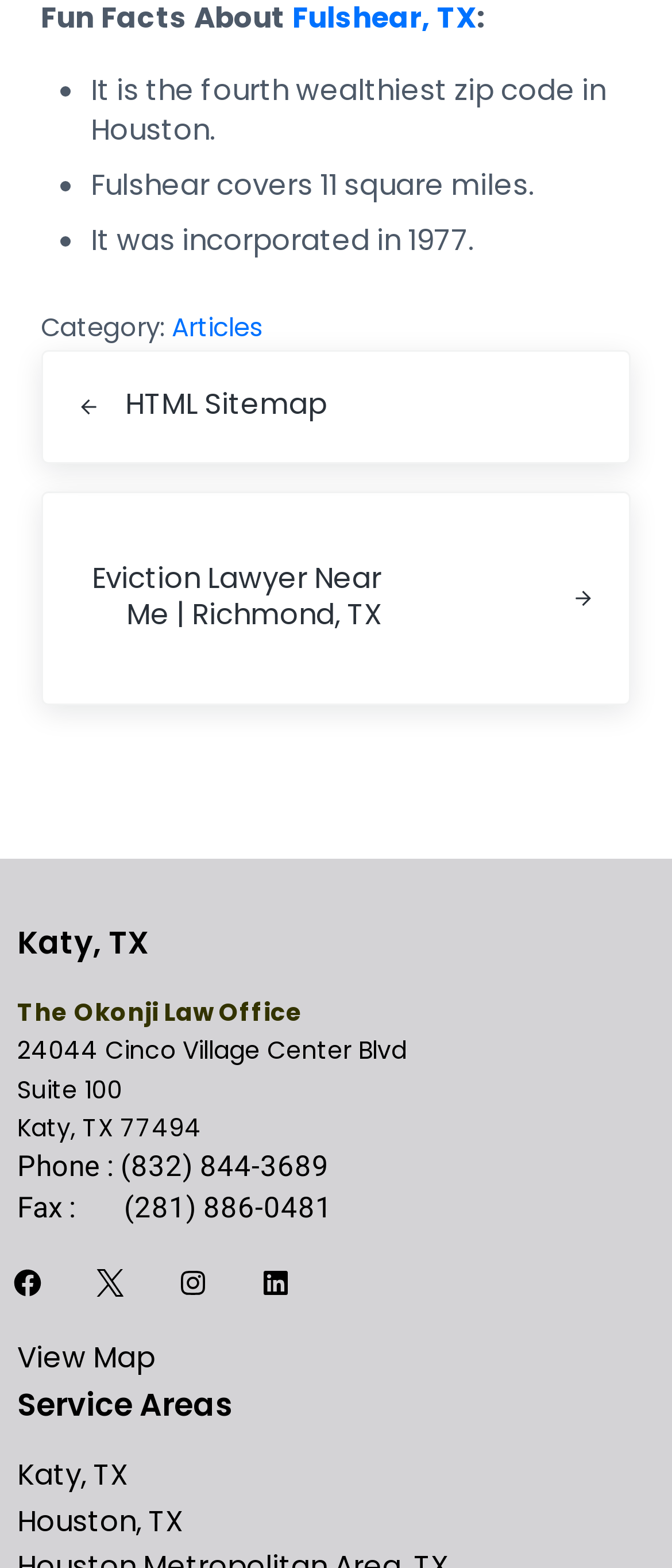What is the phone number of The Okonji Law Office?
Please use the image to provide a one-word or short phrase answer.

(832) 844-3689